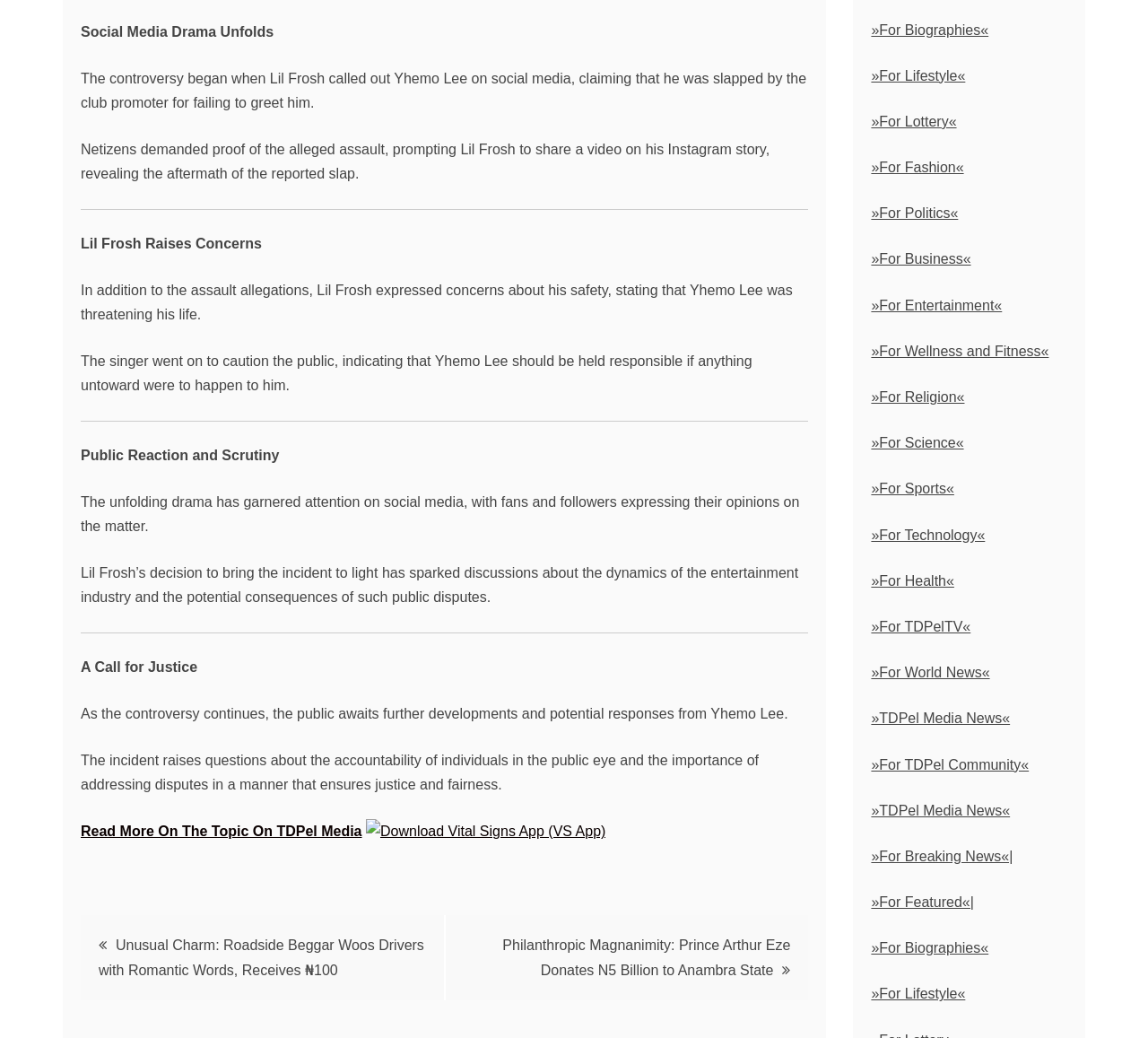Answer the question in a single word or phrase:
What is the purpose of the 'Read More On The Topic On TDPel Media' link?

To read more